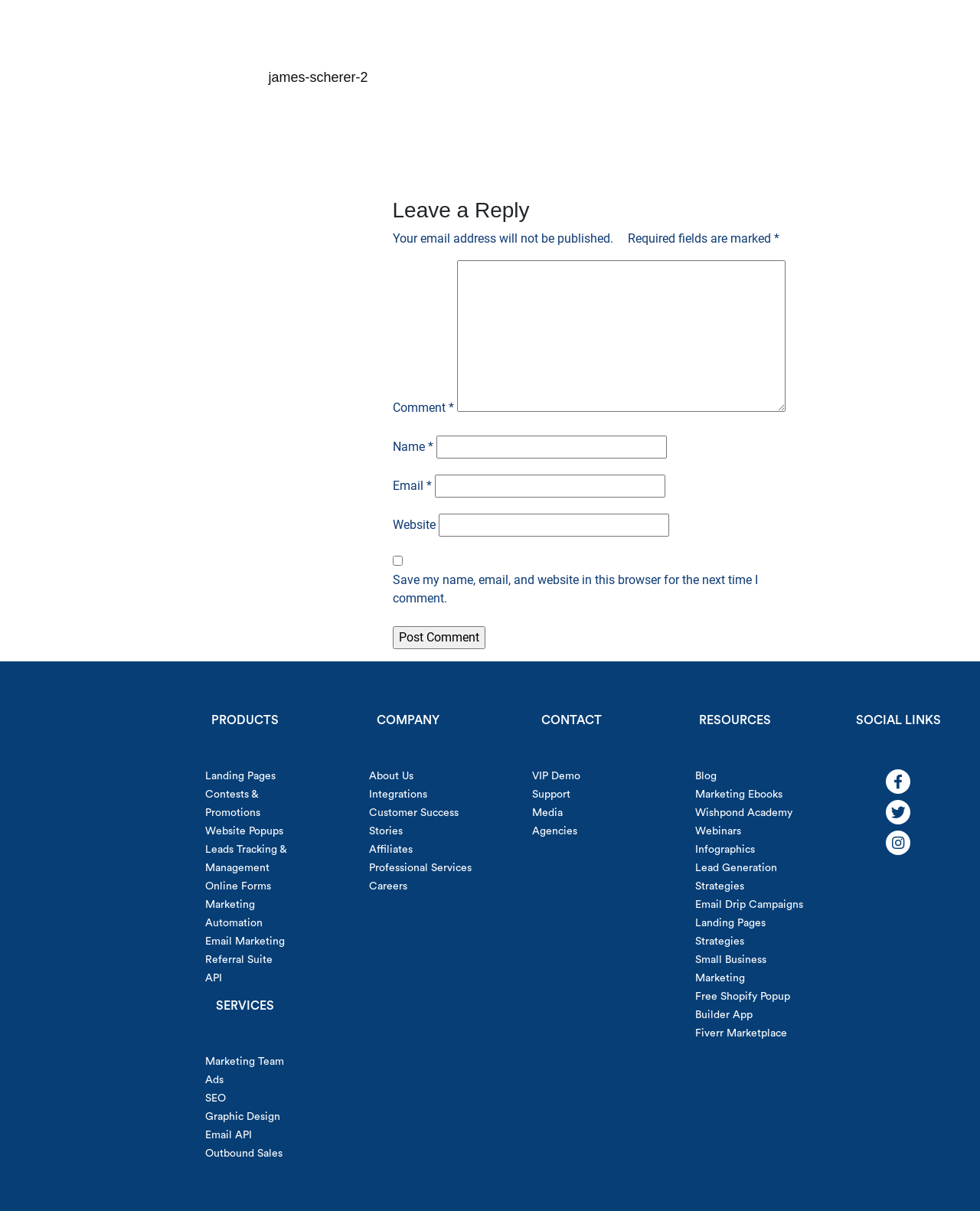What is the purpose of the text box labeled 'Comment'?
Provide a concise answer using a single word or phrase based on the image.

Leave a comment